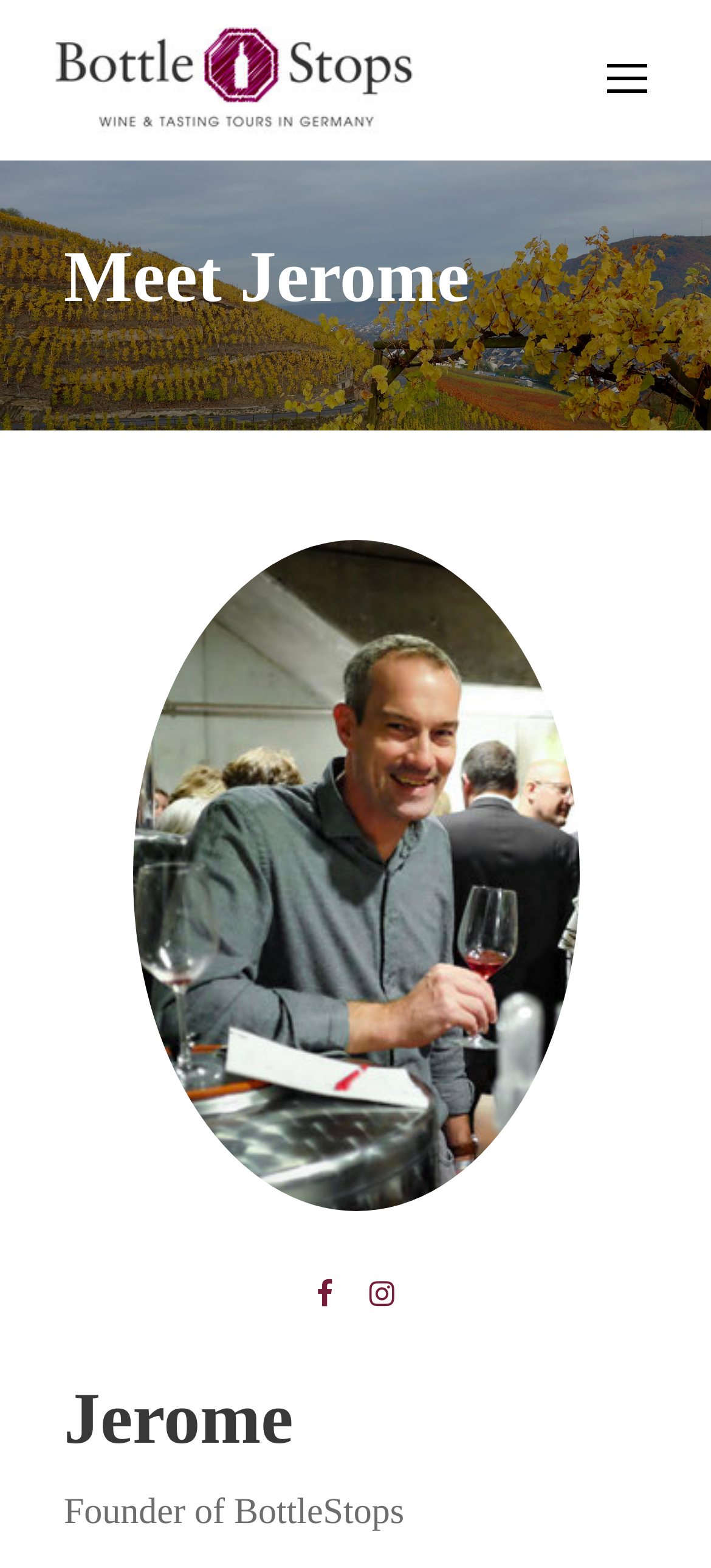Provide a one-word or short-phrase response to the question:
What is Jerome's profession?

Founder of BottleStops